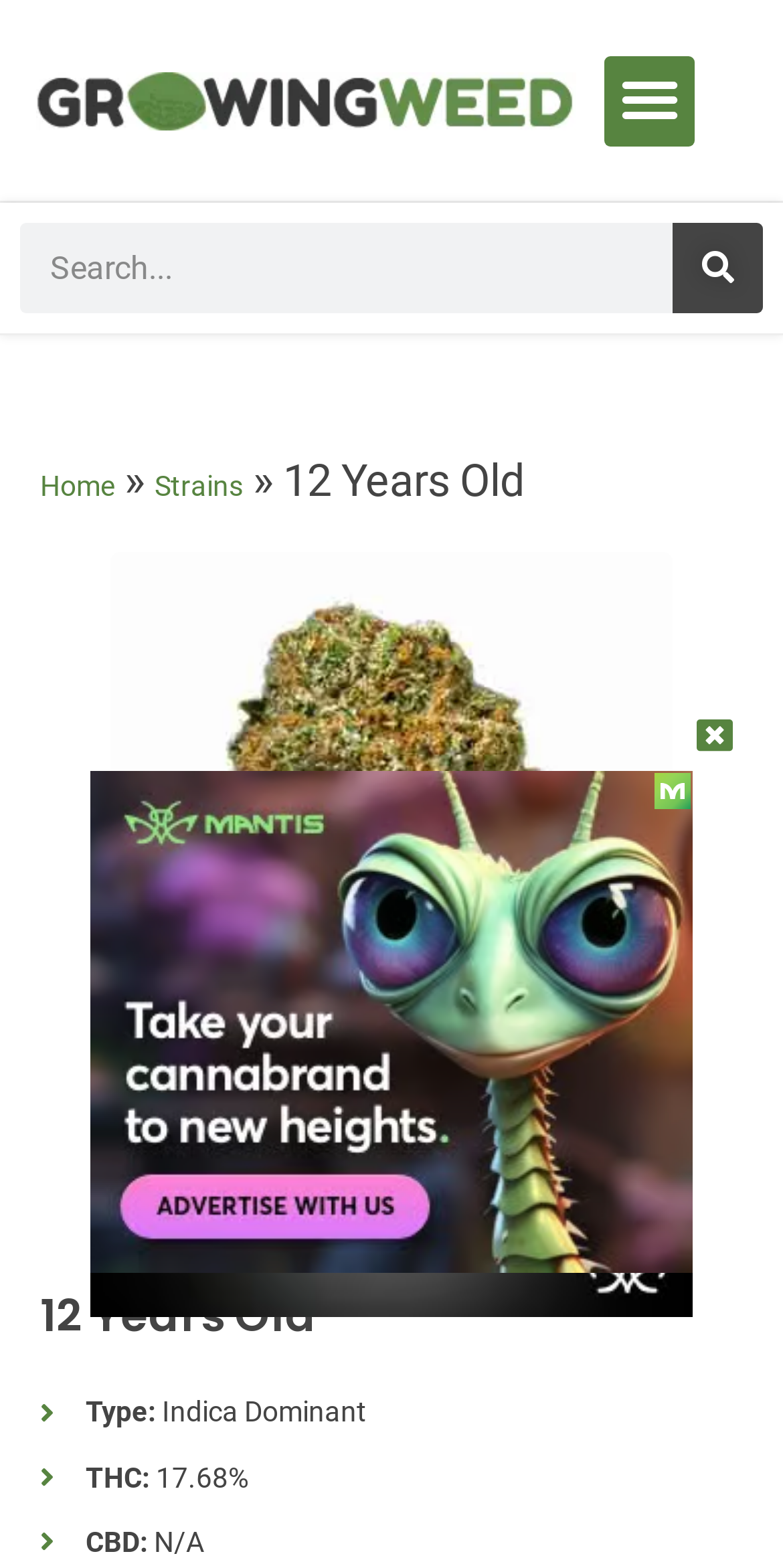Is there a menu toggle button on the webpage?
From the image, respond with a single word or phrase.

Yes